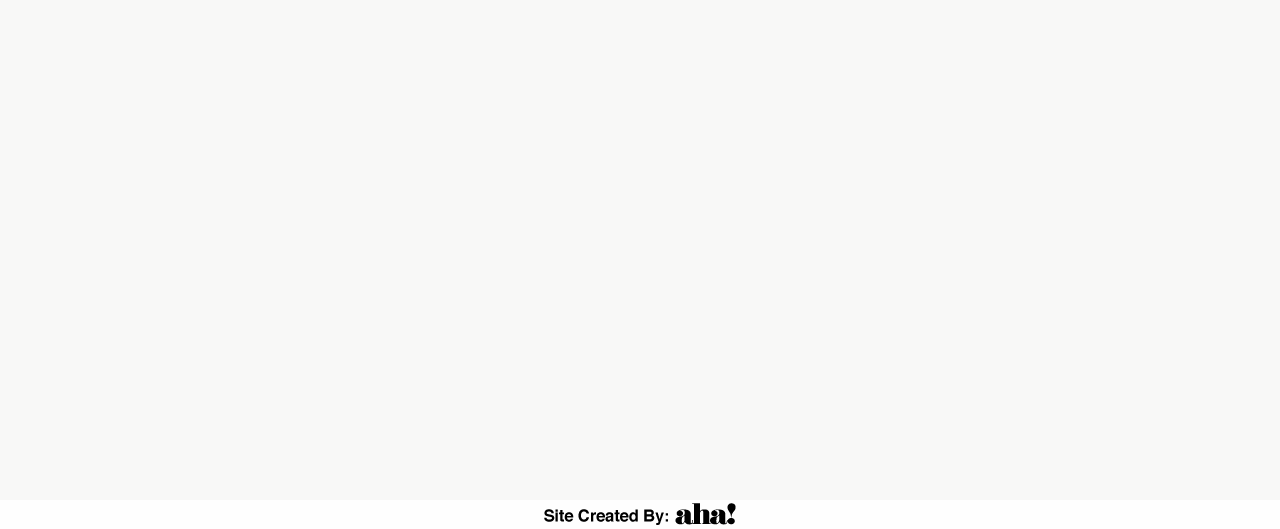Locate the bounding box coordinates of the element that needs to be clicked to carry out the instruction: "View Campaigns & Programs". The coordinates should be given as four float numbers ranging from 0 to 1, i.e., [left, top, right, bottom].

[0.031, 0.317, 0.17, 0.36]